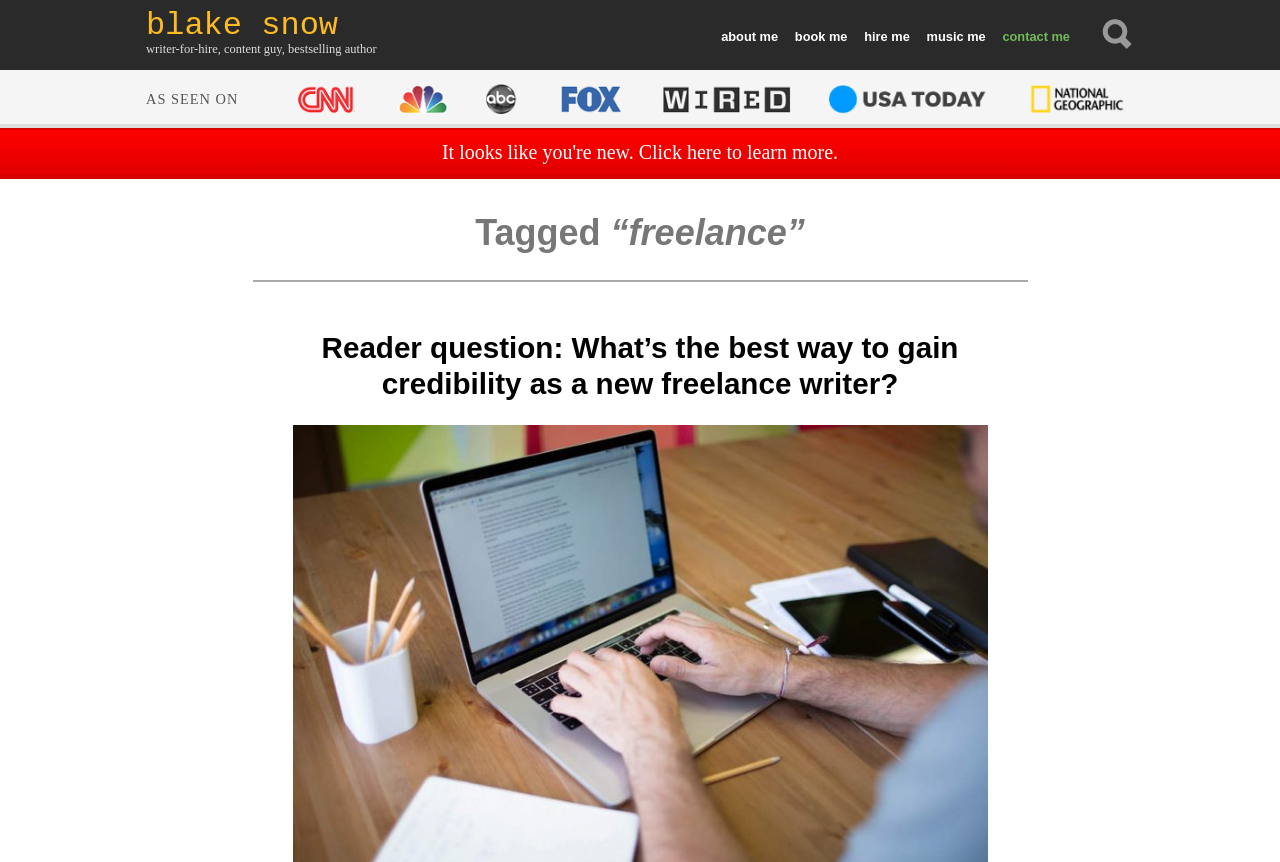Determine the bounding box for the described HTML element: "Blake Snow". Ensure the coordinates are four float numbers between 0 and 1 in the format [left, top, right, bottom].

[0.114, 0.009, 0.294, 0.05]